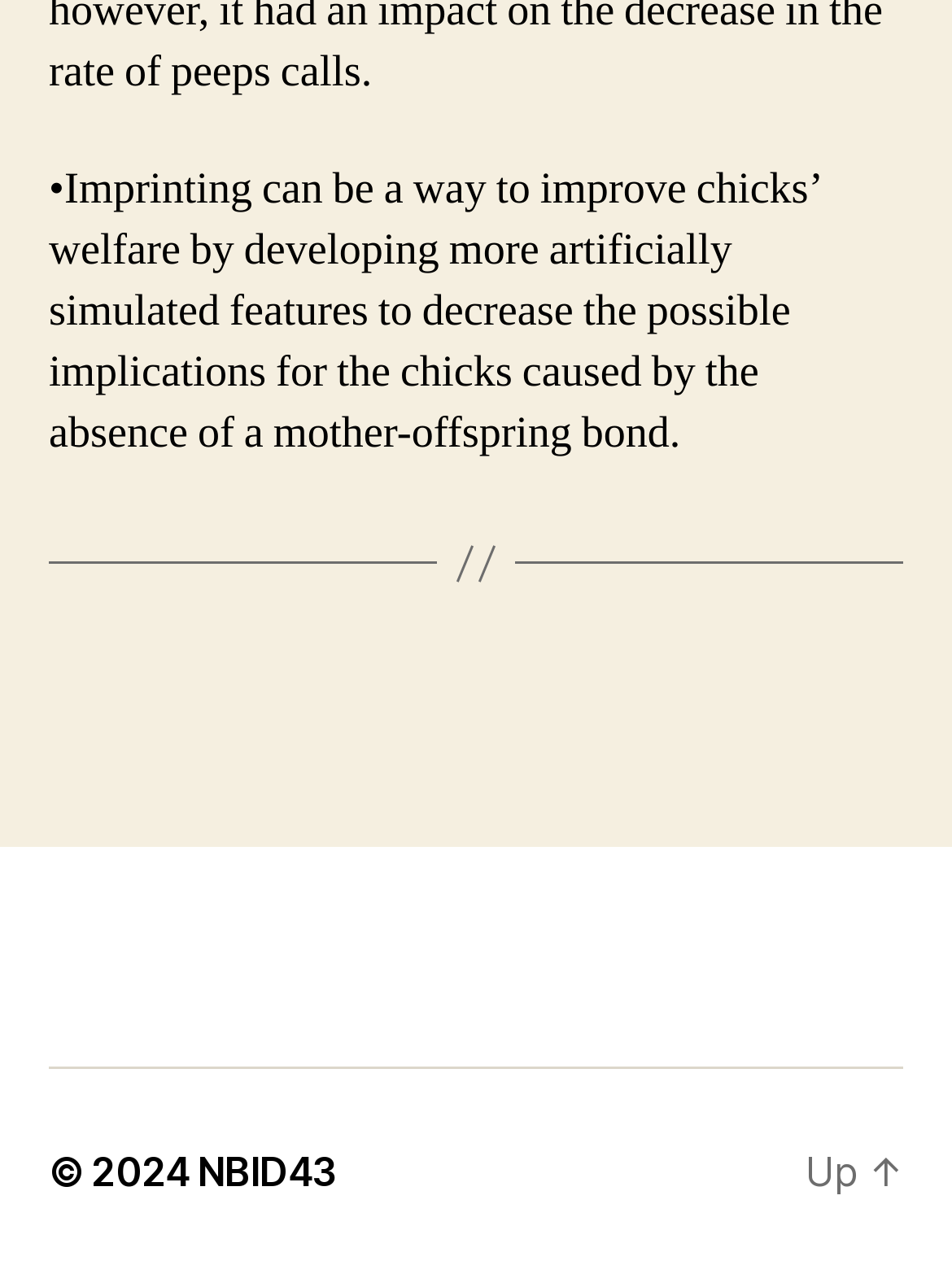Given the element description "flickr", identify the bounding box of the corresponding UI element.

None